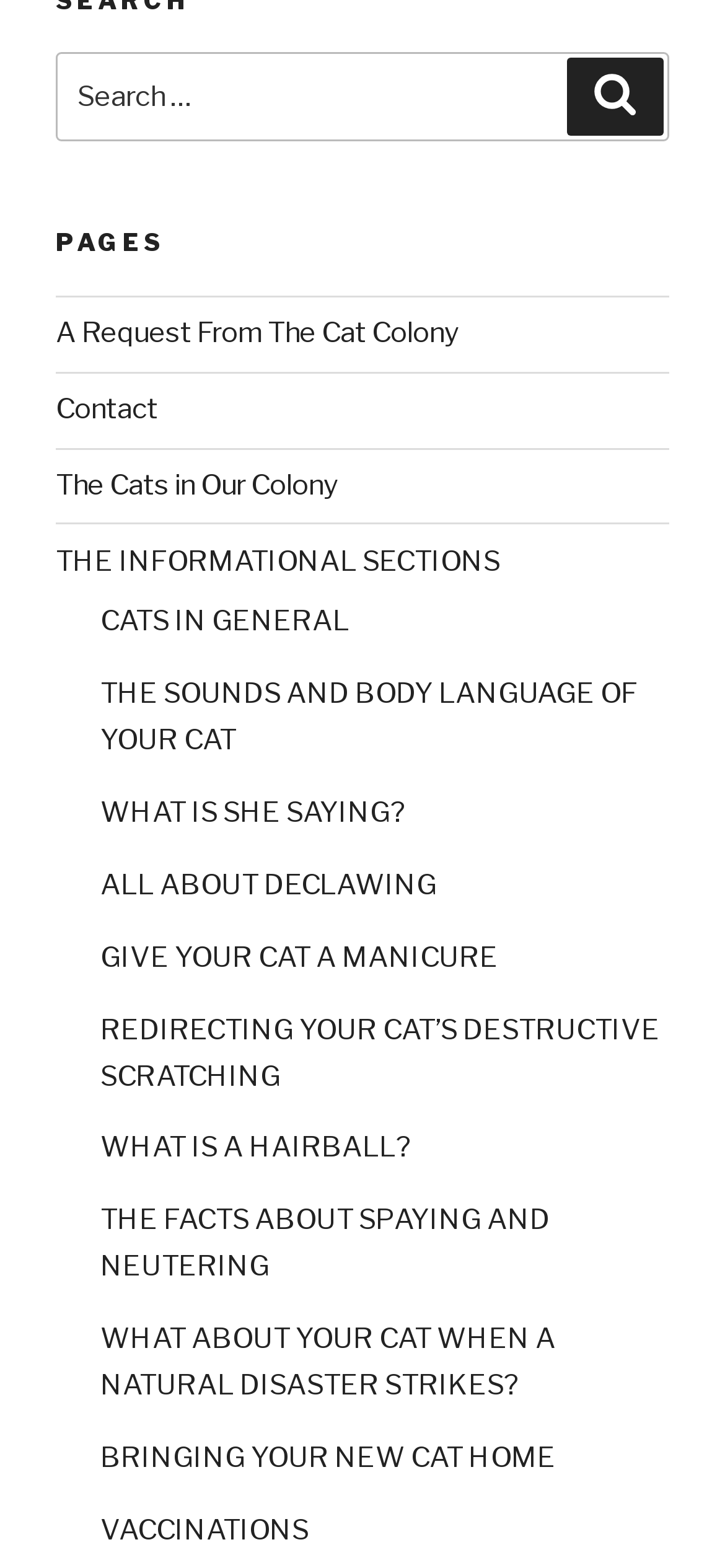Determine the bounding box coordinates of the UI element described by: "The Cats in Our Colony".

[0.077, 0.299, 0.467, 0.32]